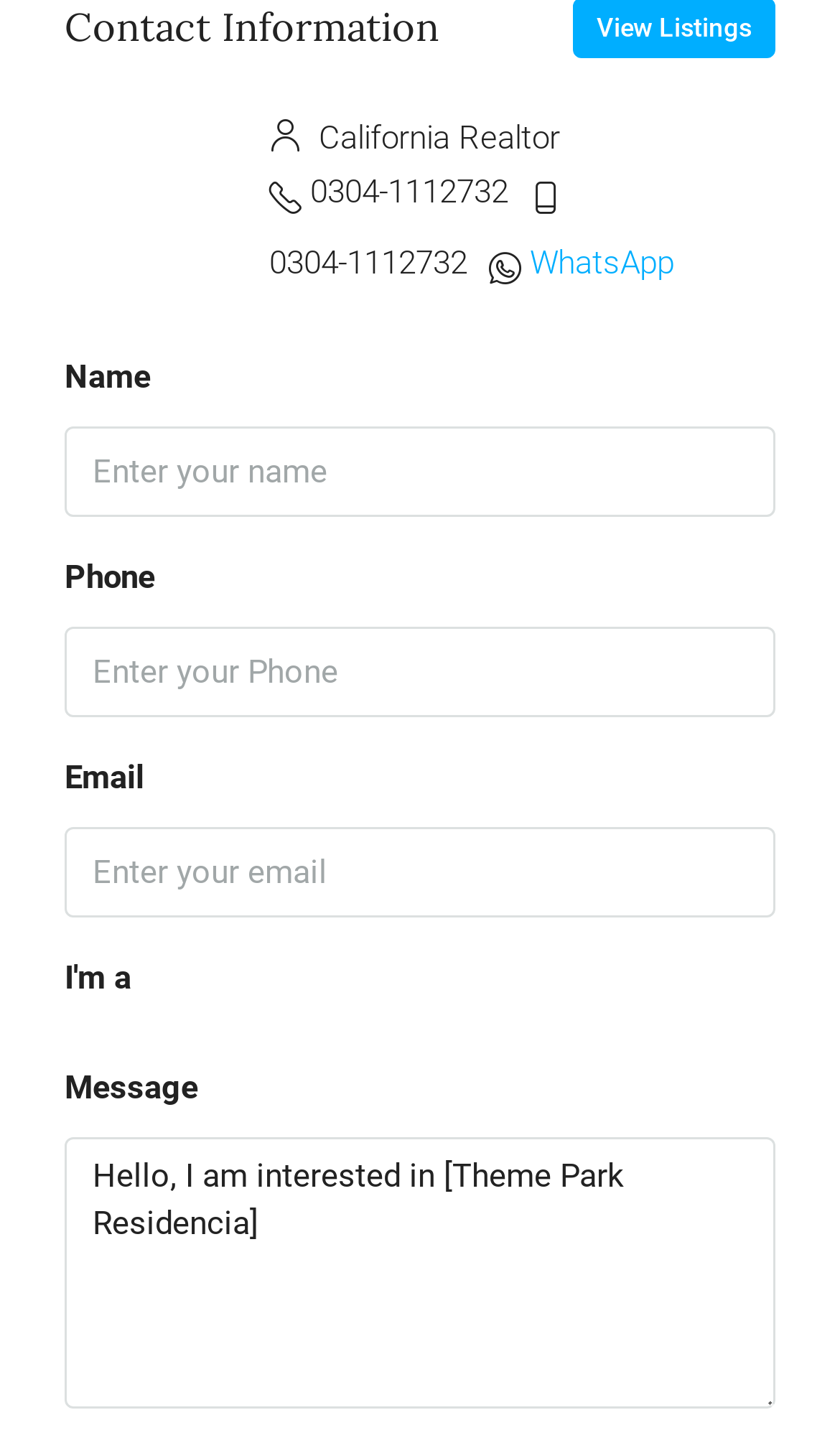Based on the image, provide a detailed and complete answer to the question: 
How many links are there on the page?

There are four links on the page, each identified by their element types and descriptions. These links include 'California Realtor', '0304-1112732' (twice), and 'WhatsApp'.